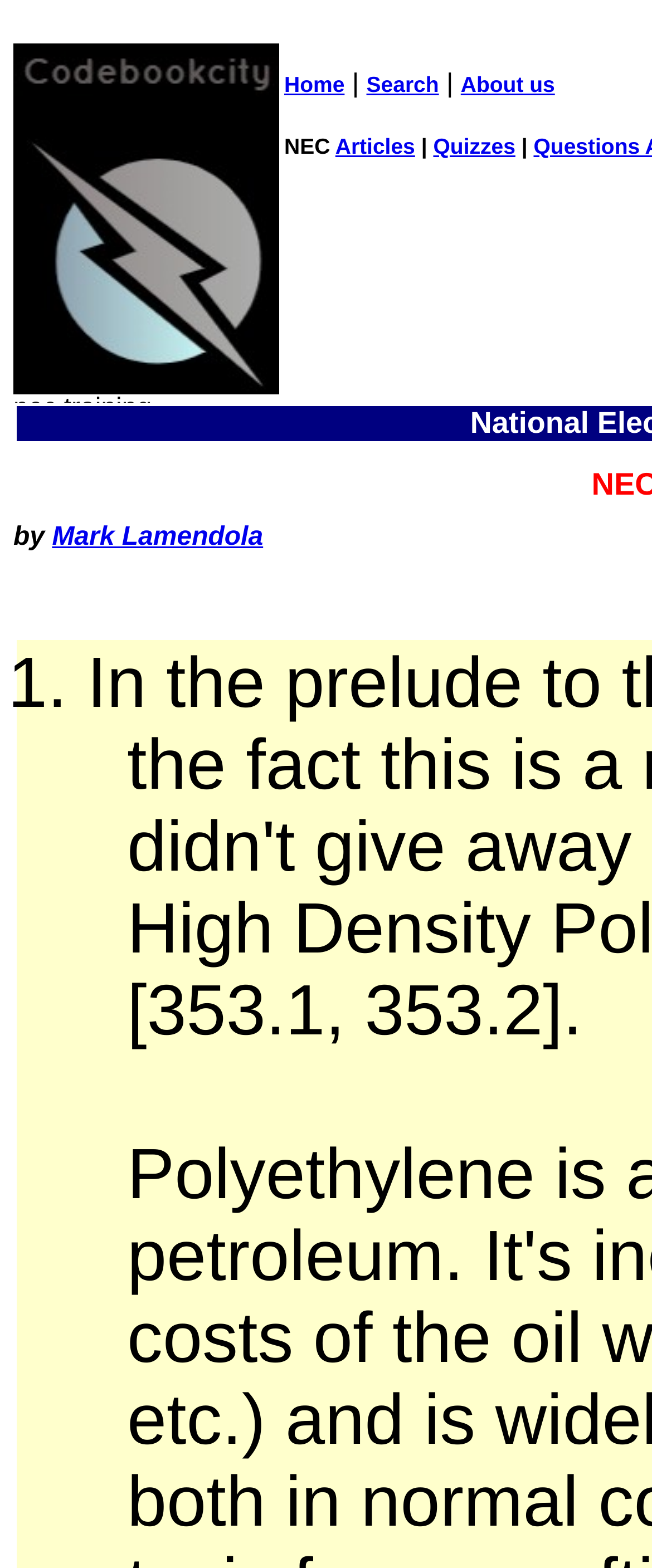What is the name of the author?
Based on the visual details in the image, please answer the question thoroughly.

The author's name can be found in the text 'by Mark Lamendola' which is located below the image on the webpage.